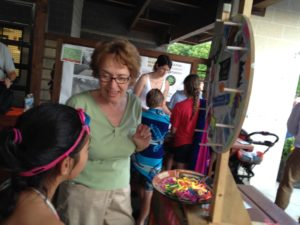What is the purpose of the fortune wheel?
Based on the visual content, answer with a single word or a brief phrase.

To earn fun prizes